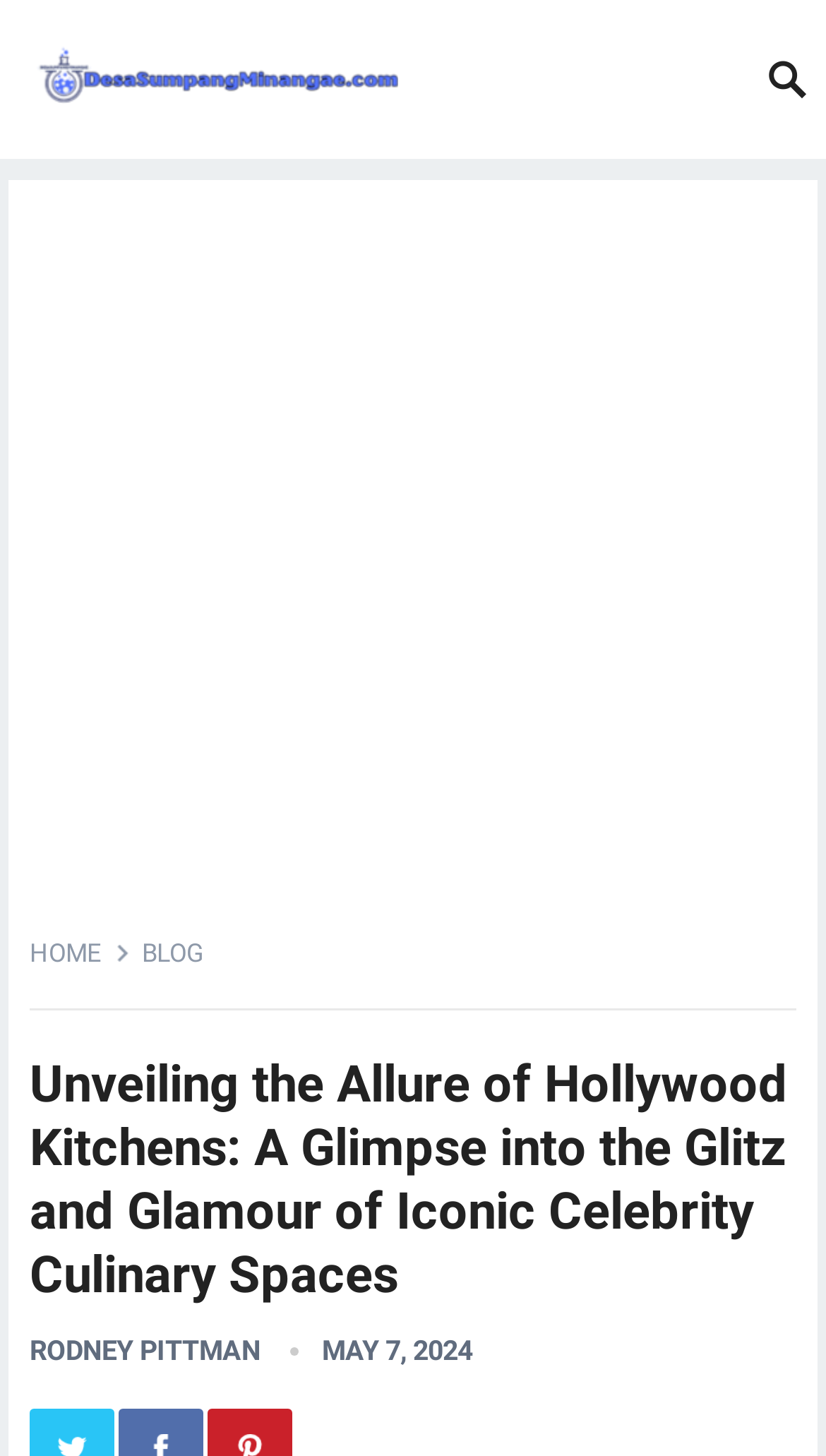How many links are in the top navigation bar?
Answer the question with a single word or phrase derived from the image.

2